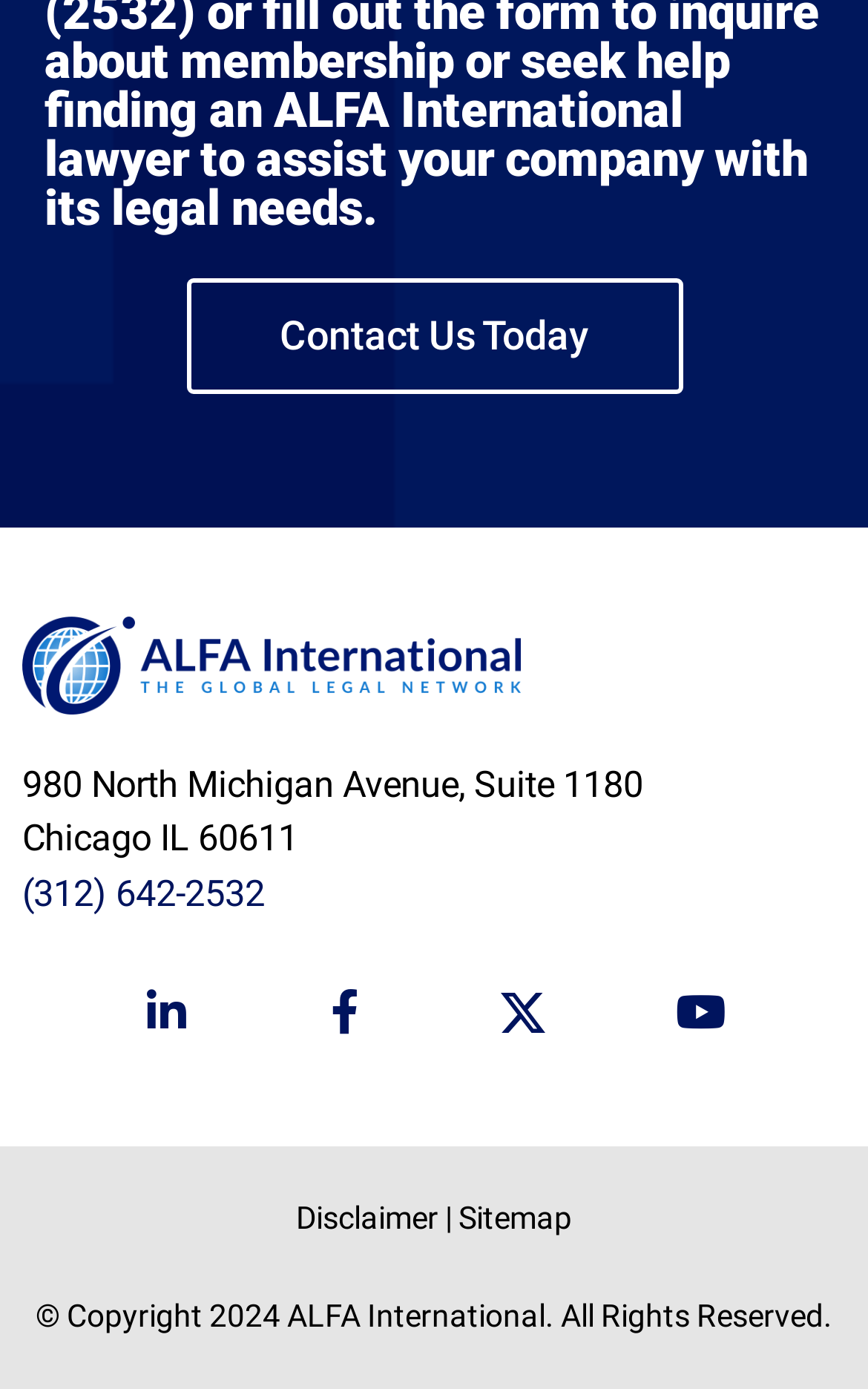What is the phone number of ALFA International?
Respond with a short answer, either a single word or a phrase, based on the image.

(312) 642-2532